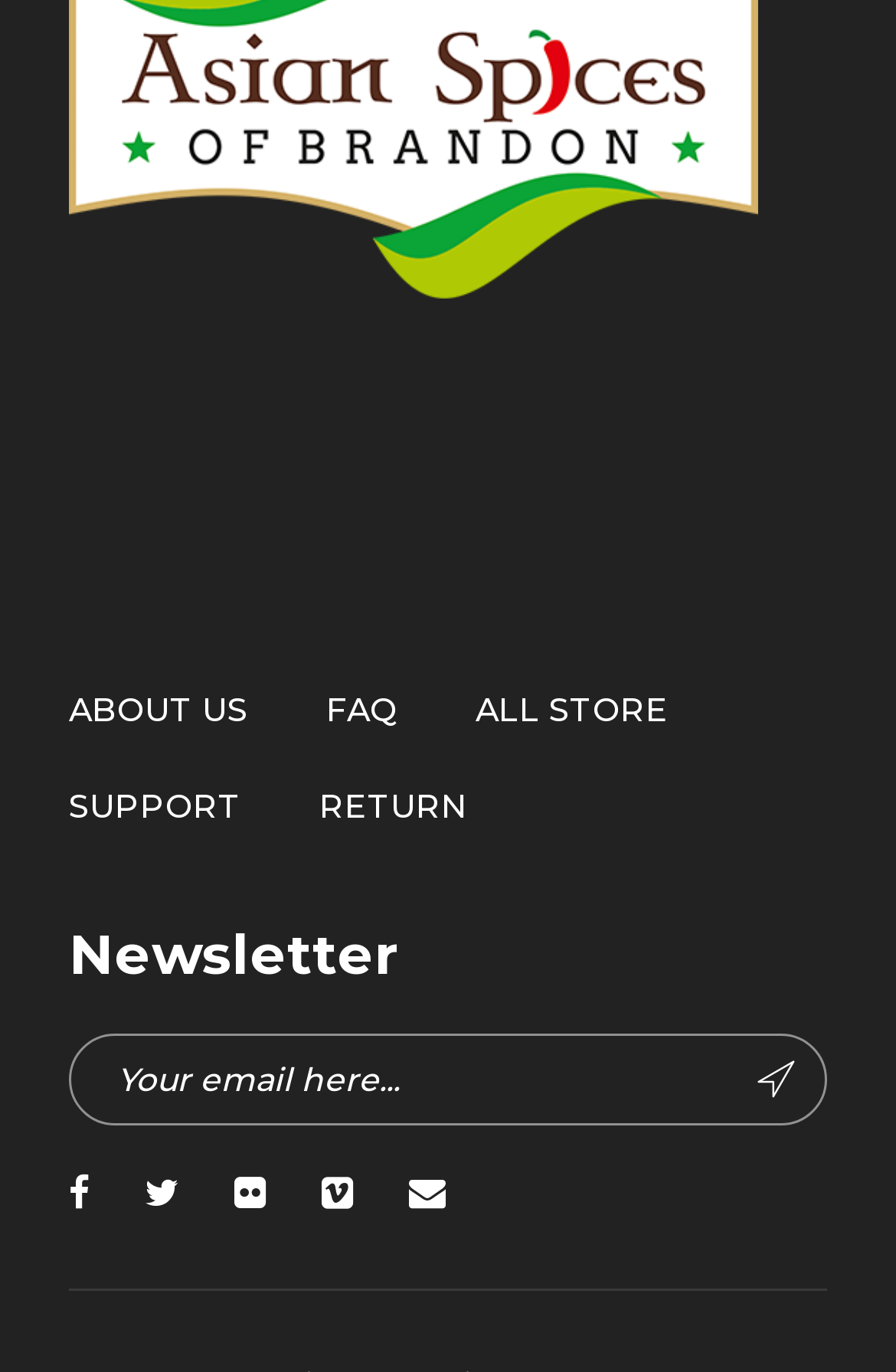Pinpoint the bounding box coordinates of the clickable area necessary to execute the following instruction: "Click the 'SUPPORT' link". The coordinates should be given as four float numbers between 0 and 1, namely [left, top, right, bottom].

[0.077, 0.572, 0.269, 0.603]